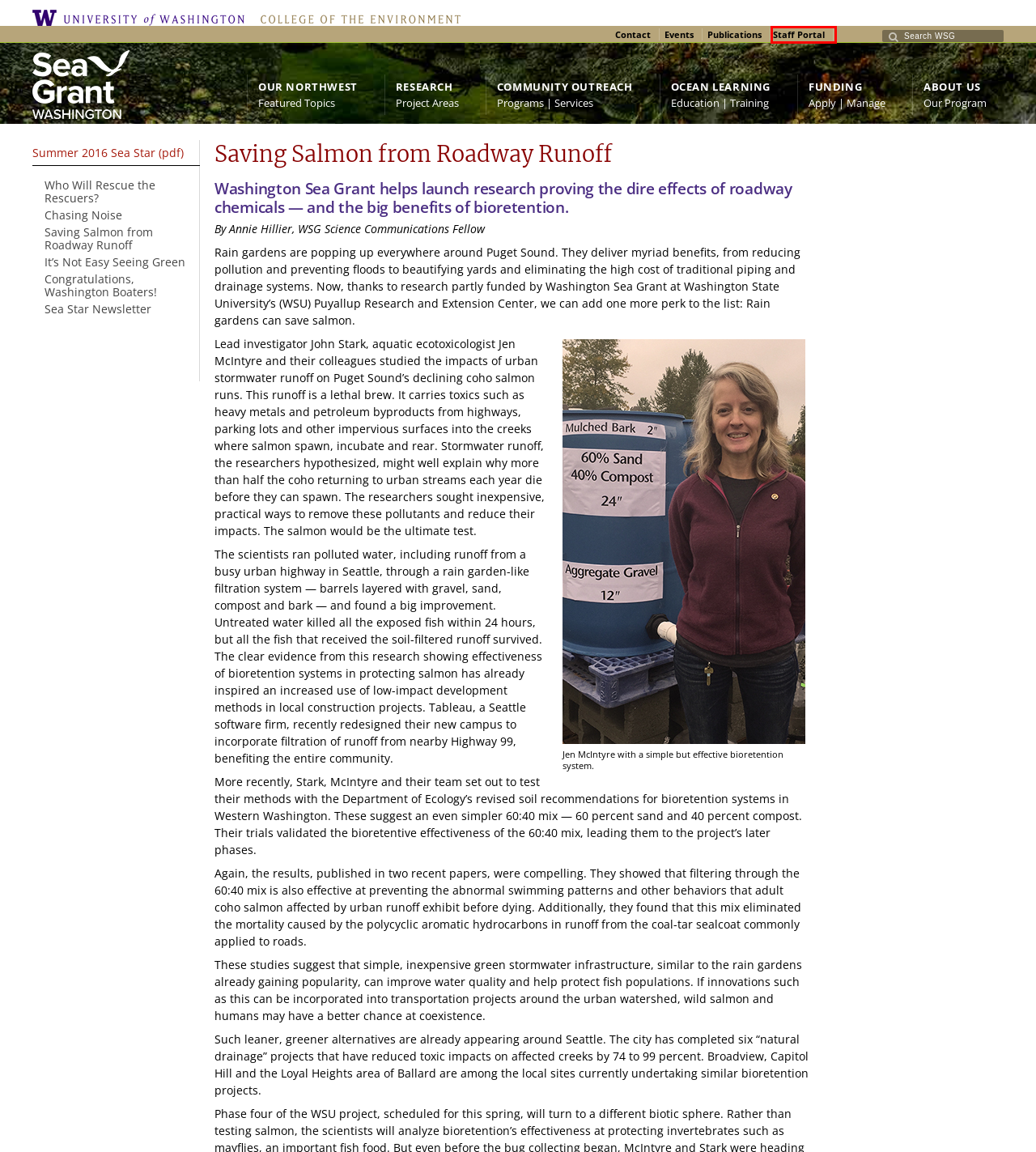Examine the screenshot of a webpage with a red bounding box around an element. Then, select the webpage description that best represents the new page after clicking the highlighted element. Here are the descriptions:
A. Community Outreach – Washington Sea Grant
B. About Us – Washington Sea Grant
C. Research – Washington Sea Grant
D. Staff Portal – Washington Sea Grant
E. Washington Sea Grant – It's the water, and a lot more.
F. Publications – Washington Sea Grant
G. UW Homepage
H. Chasing Noise – Washington Sea Grant

D